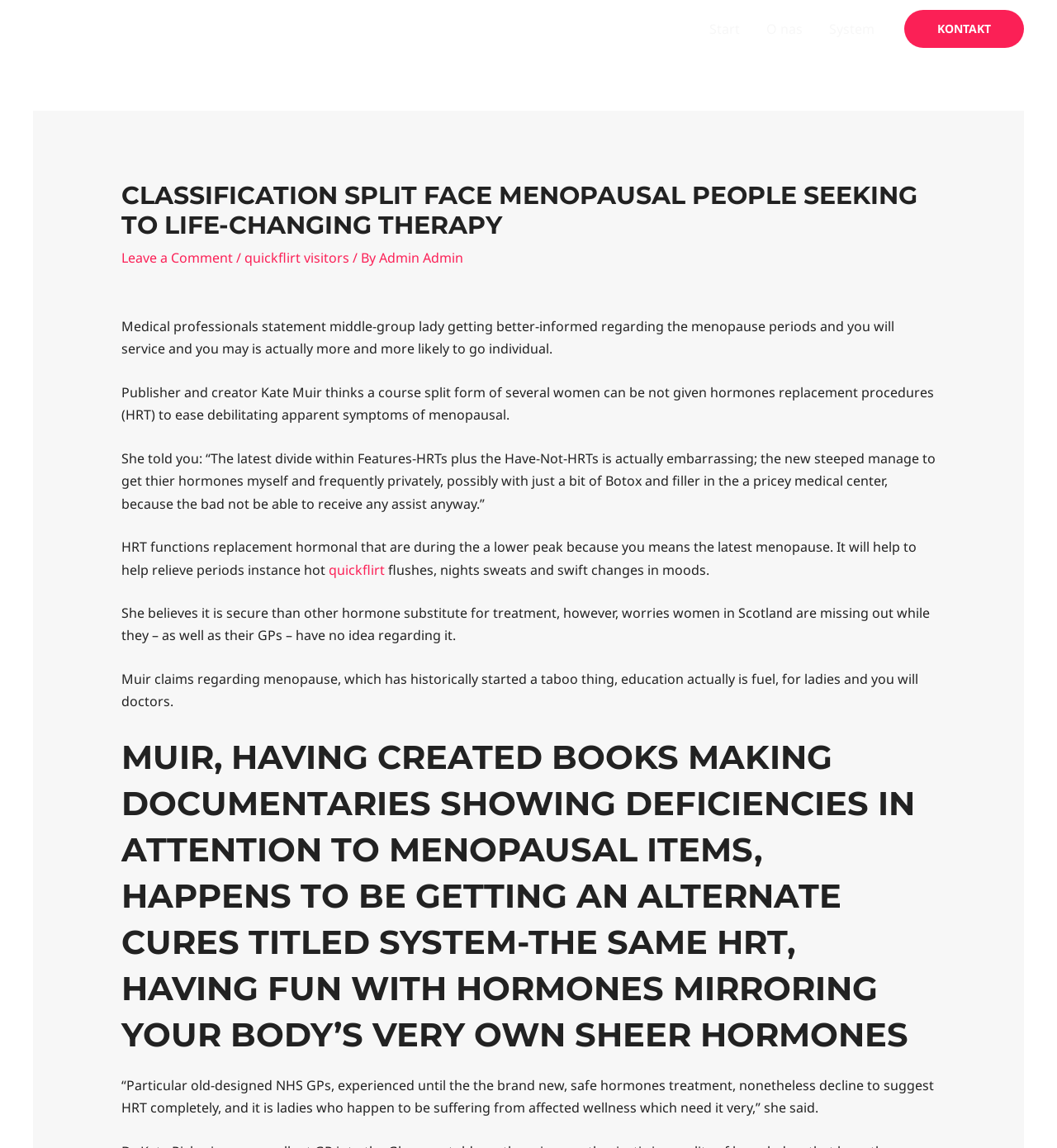Please determine the bounding box coordinates of the area that needs to be clicked to complete this task: 'Click on Start'. The coordinates must be four float numbers between 0 and 1, formatted as [left, top, right, bottom].

[0.659, 0.0, 0.712, 0.05]